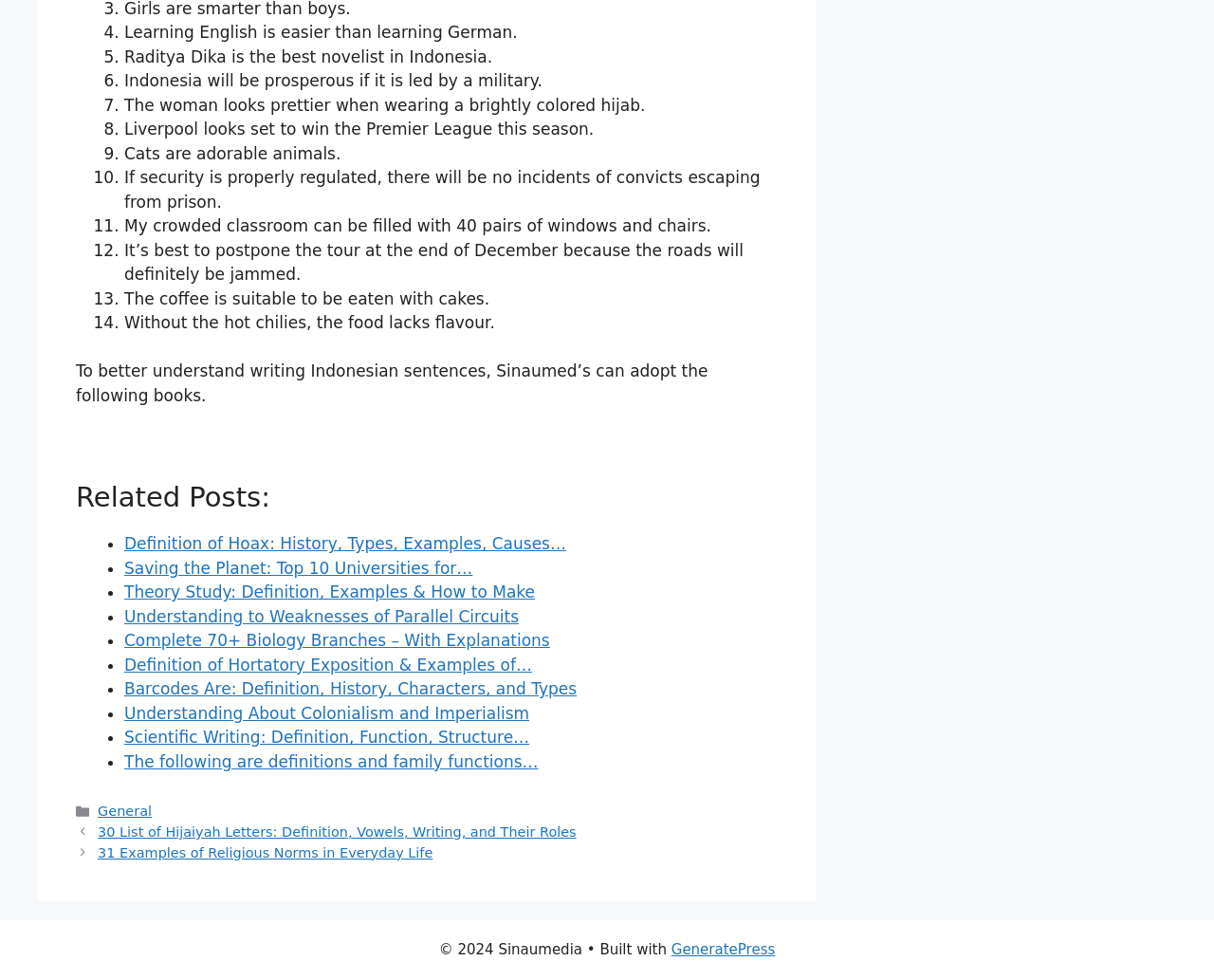Pinpoint the bounding box coordinates of the area that should be clicked to complete the following instruction: "Click on the link 'Theory Study: Definition, Examples & How to Make'". The coordinates must be given as four float numbers between 0 and 1, i.e., [left, top, right, bottom].

[0.102, 0.595, 0.441, 0.614]